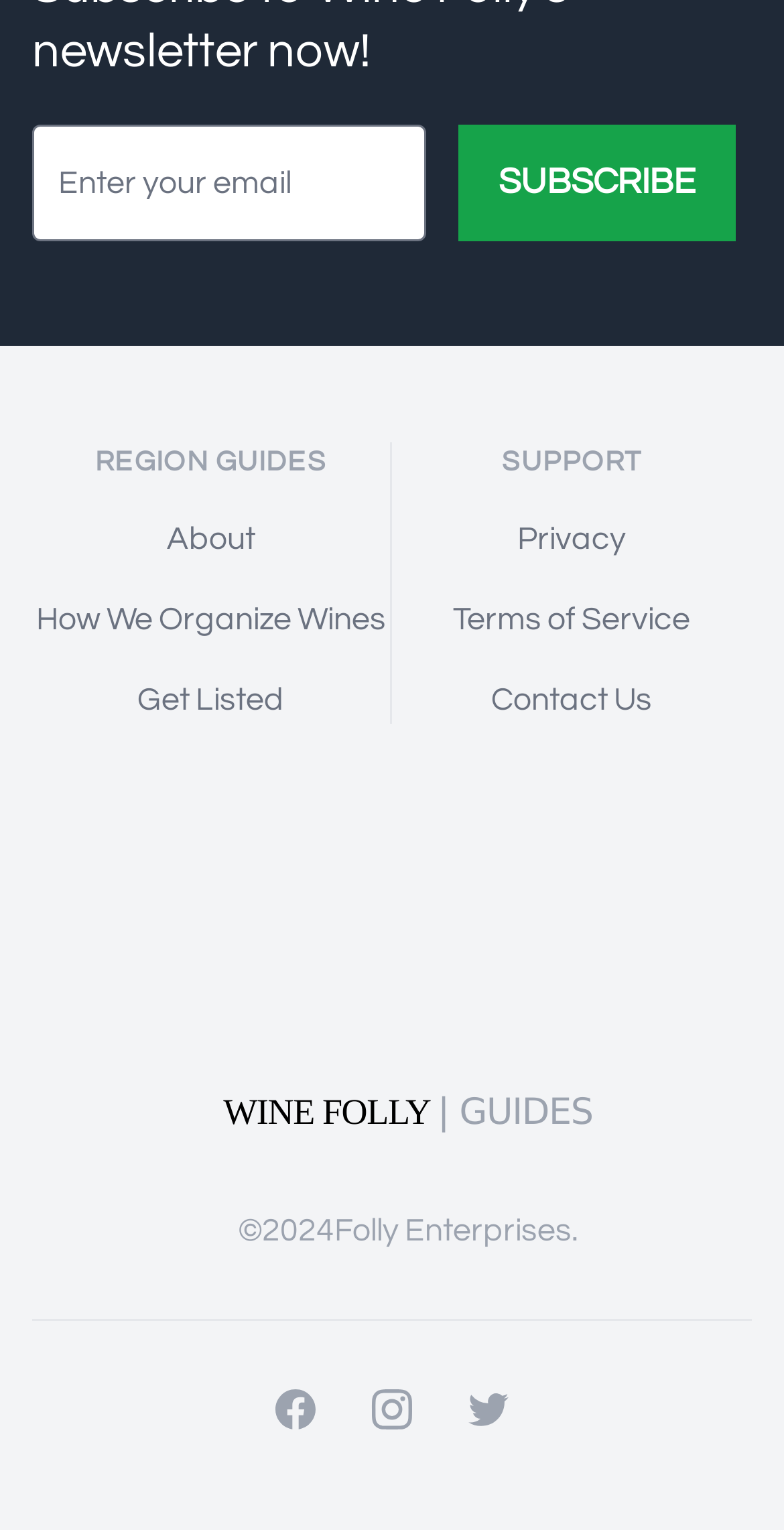Please identify the bounding box coordinates of the clickable area that will allow you to execute the instruction: "Enter email address".

[0.041, 0.081, 0.544, 0.158]